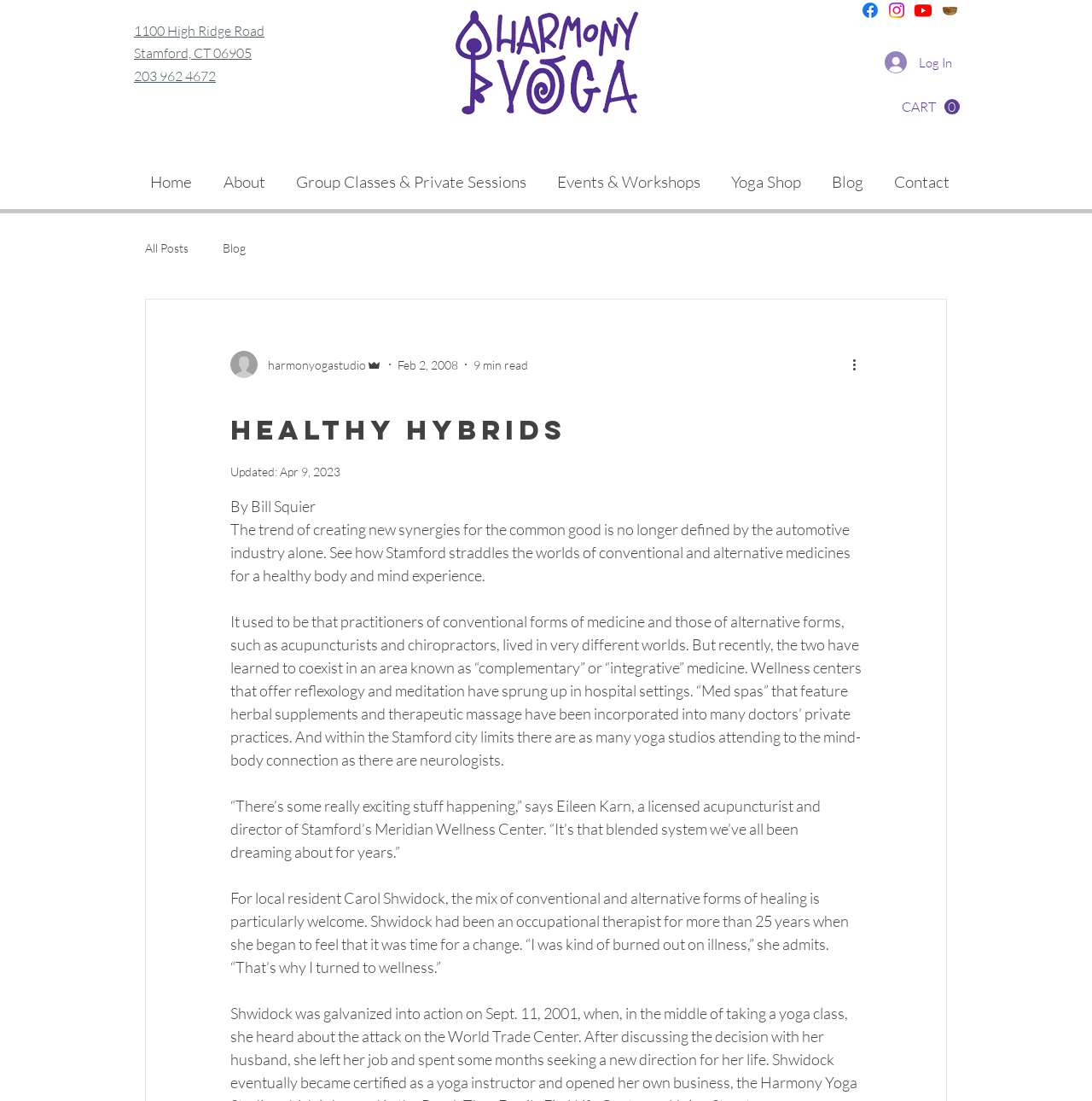Using the provided element description: "Contact", determine the bounding box coordinates of the corresponding UI element in the screenshot.

[0.805, 0.139, 0.884, 0.178]